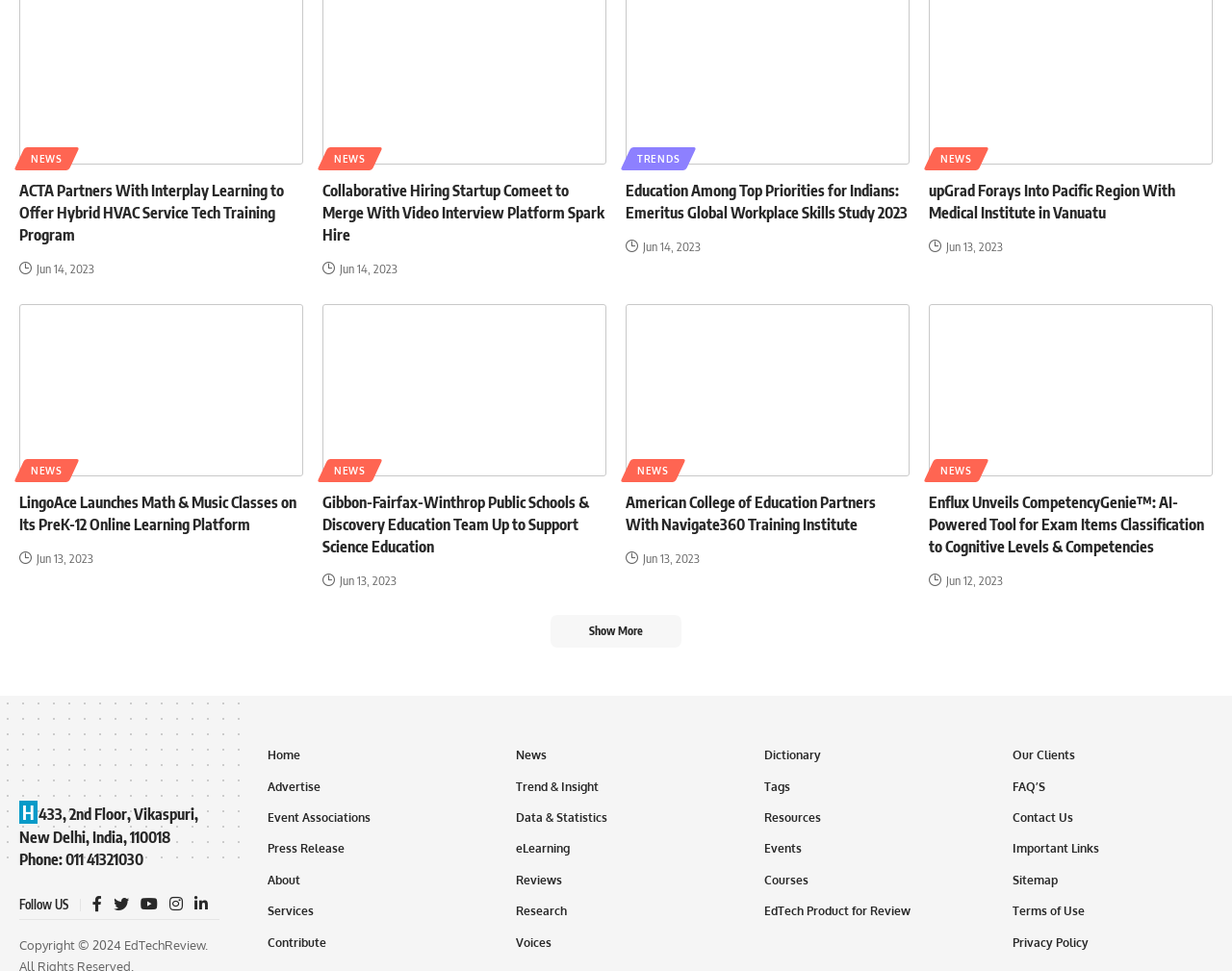What is the name of the website?
By examining the image, provide a one-word or phrase answer.

EdTechReview